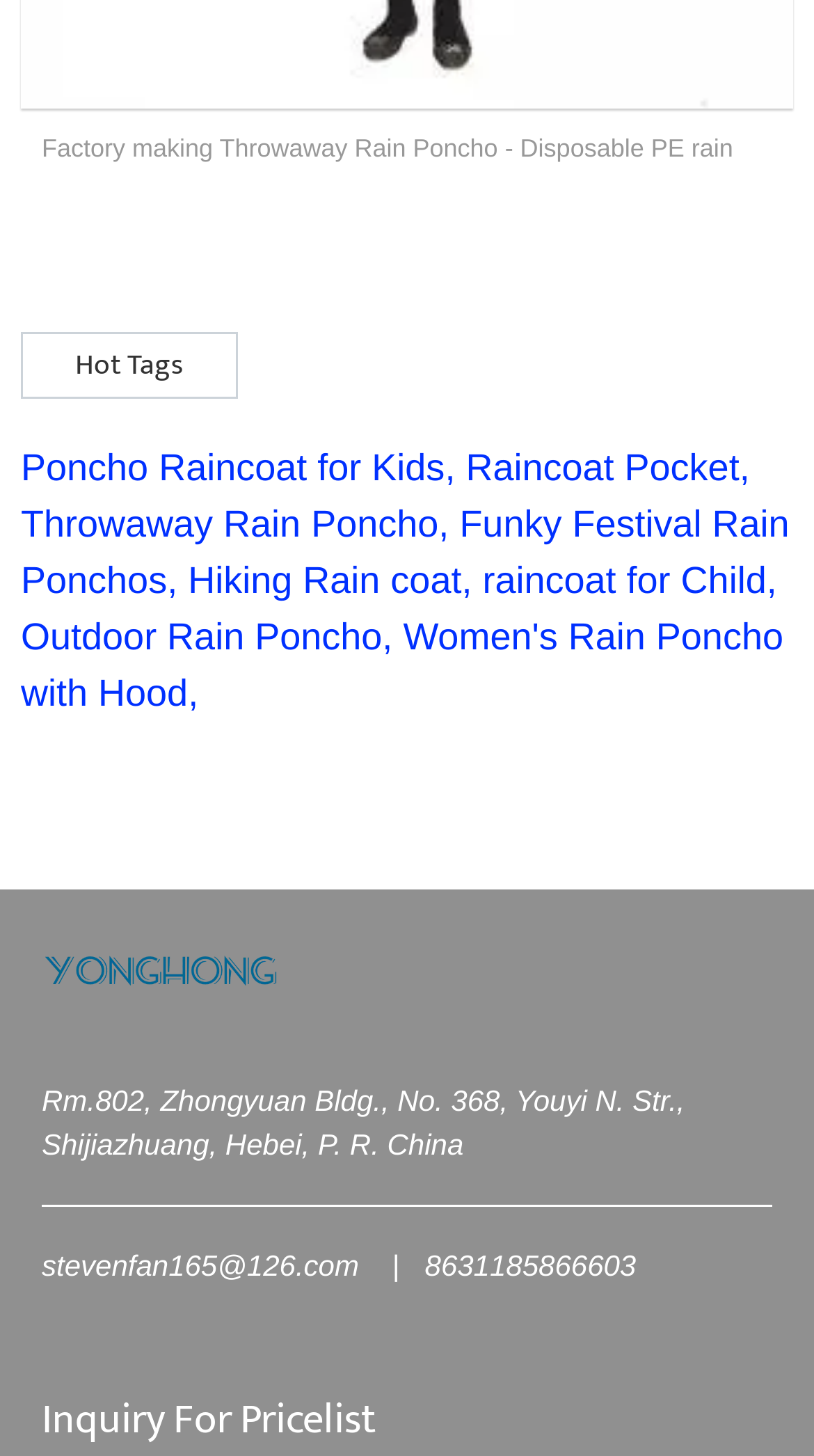Please provide a comprehensive answer to the question below using the information from the image: How many links are there under the 'Hot Tags' heading?

Under the 'Hot Tags' heading, there are several links, including 'Poncho Raincoat for Kids', 'Raincoat Pocket', 'Throwaway Rain Poncho', 'Funky Festival Rain Ponchos', 'Hiking Rain coat', 'raincoat for Child', and 'Outdoor Rain Poncho', which totals 7 links.